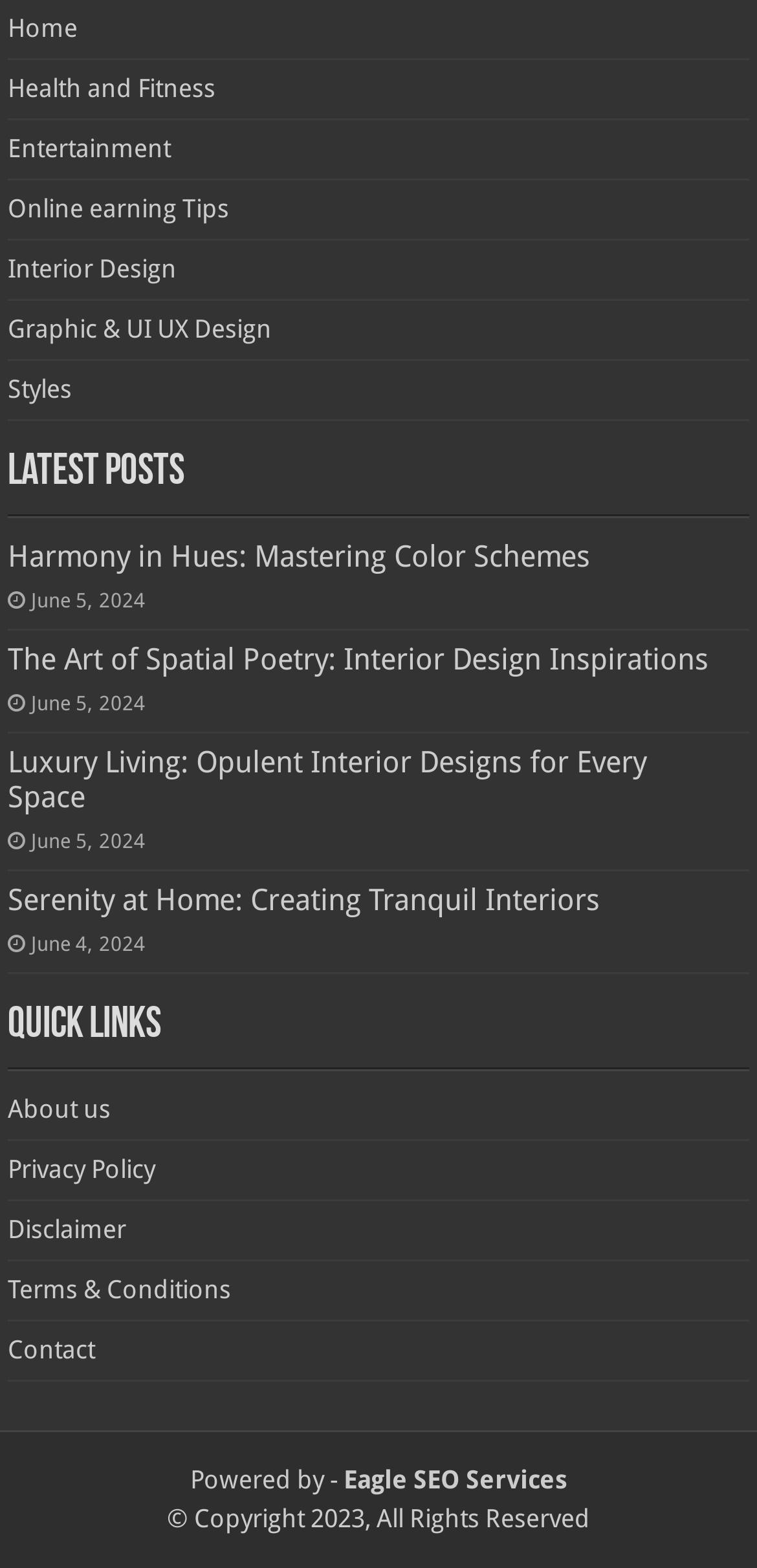Determine the bounding box coordinates of the target area to click to execute the following instruction: "Check the 'Luxury Living: Opulent Interior Designs for Every Space' post."

[0.01, 0.475, 0.854, 0.519]